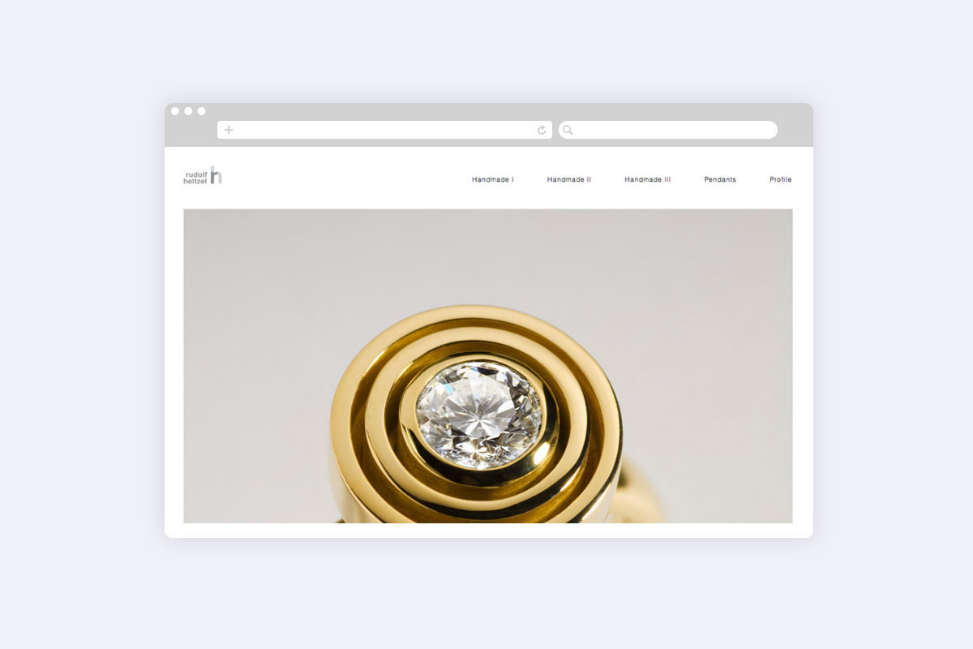Provide a brief response to the question below using one word or phrase:
What is the shape of the arrangement of the concentric rings?

Circular